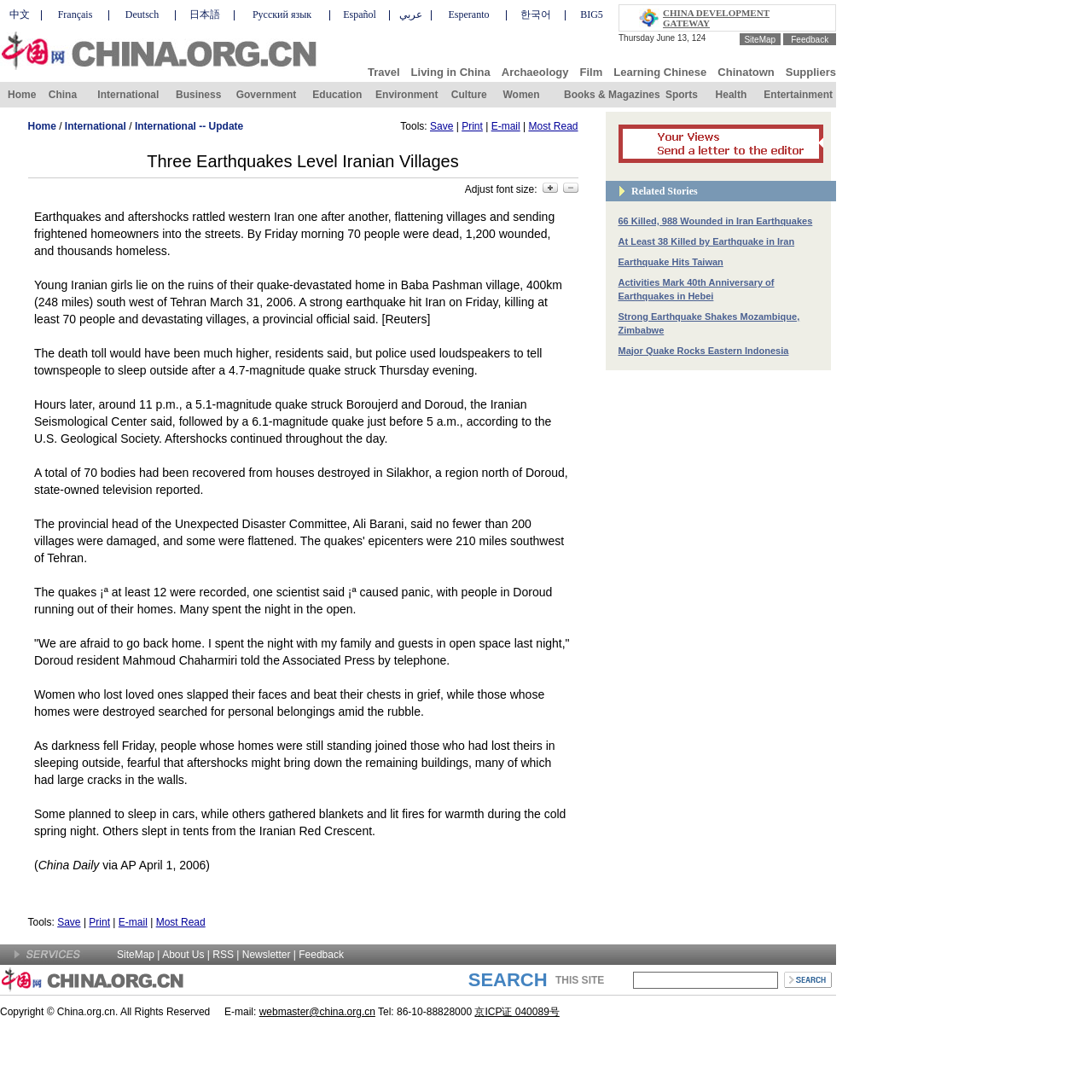Identify the bounding box of the HTML element described here: "Feedback". Provide the coordinates as four float numbers between 0 and 1: [left, top, right, bottom].

[0.274, 0.869, 0.315, 0.88]